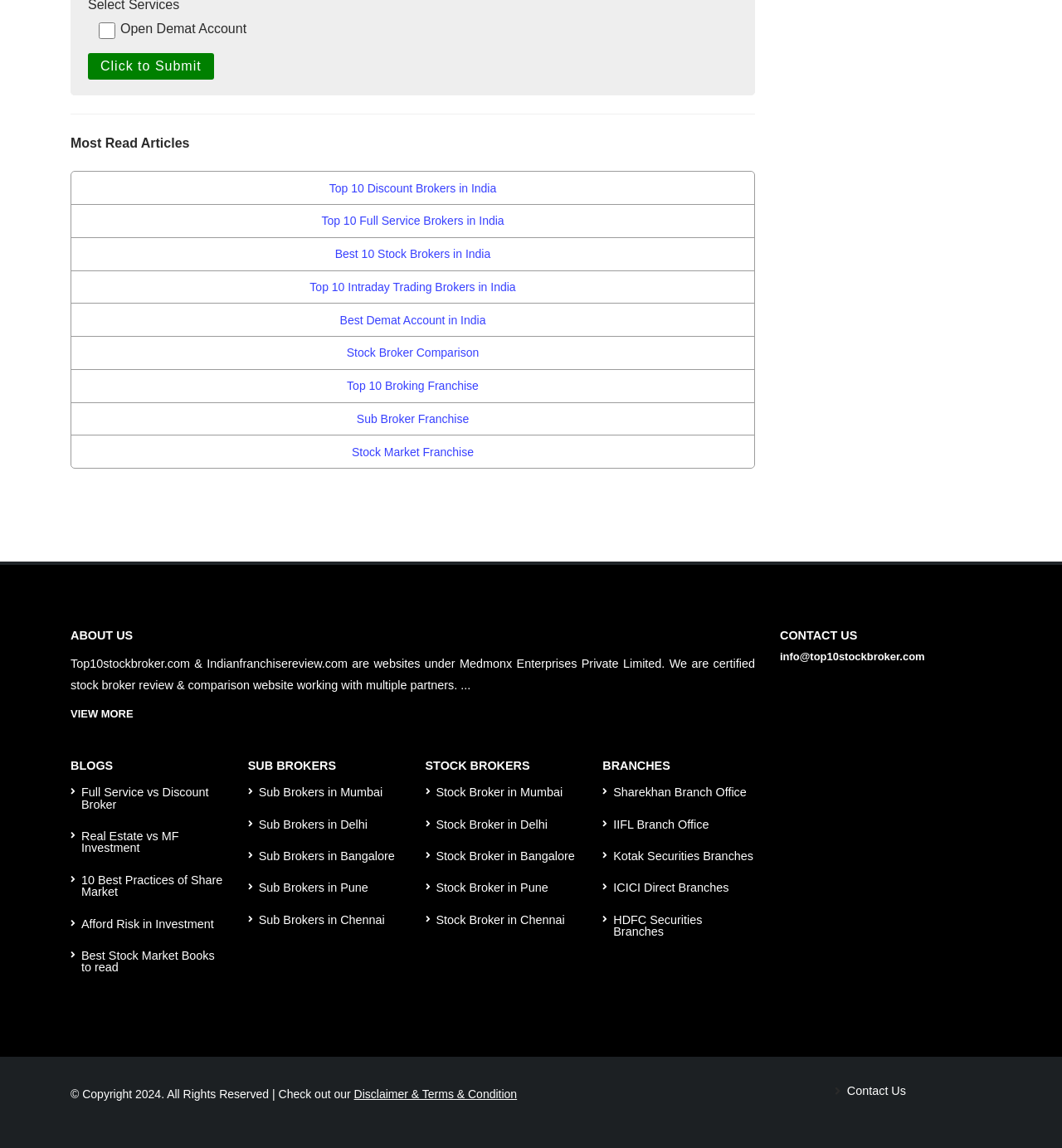Please indicate the bounding box coordinates for the clickable area to complete the following task: "Read Top 10 Discount Brokers in India". The coordinates should be specified as four float numbers between 0 and 1, i.e., [left, top, right, bottom].

[0.31, 0.158, 0.467, 0.169]